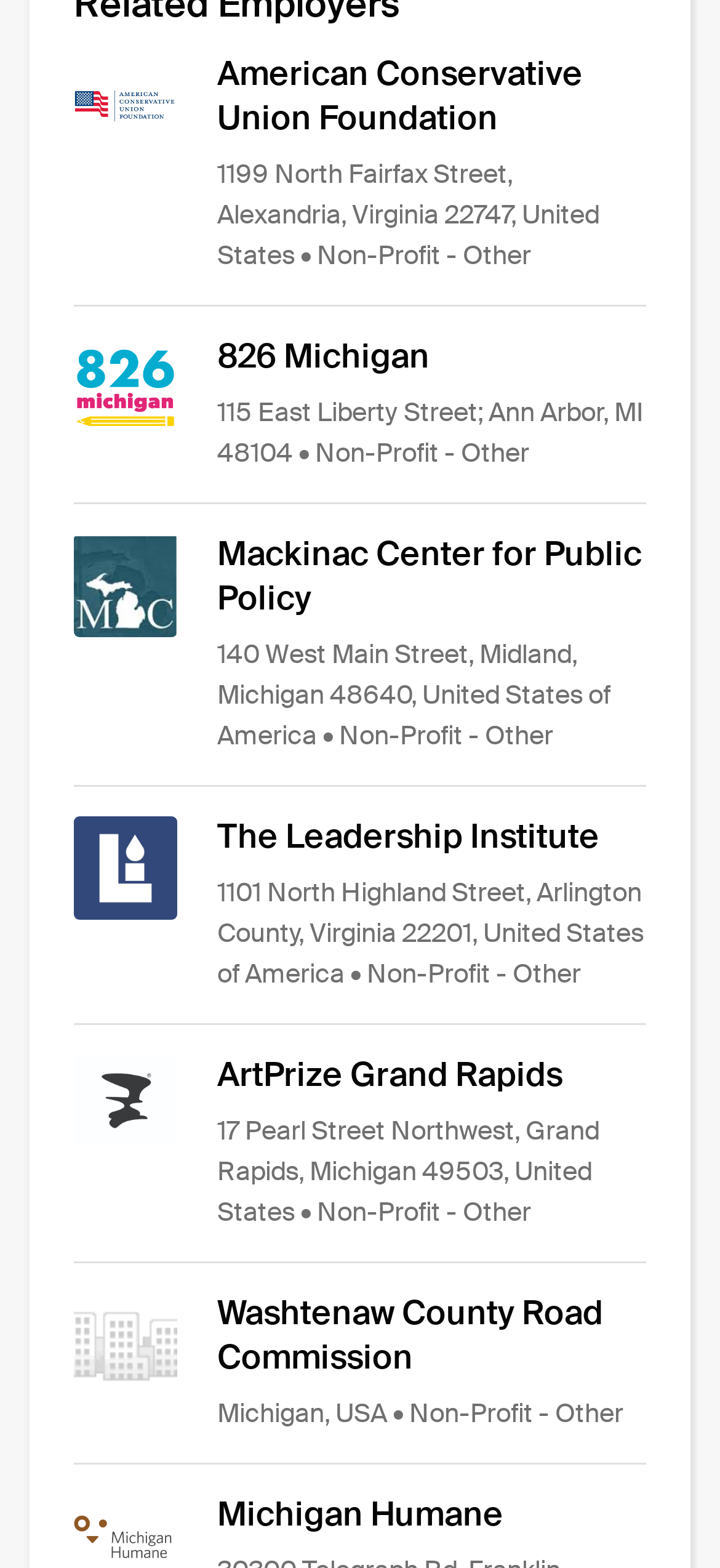Please respond in a single word or phrase: 
What type of organization is 826 Michigan?

Non-Profit - Other